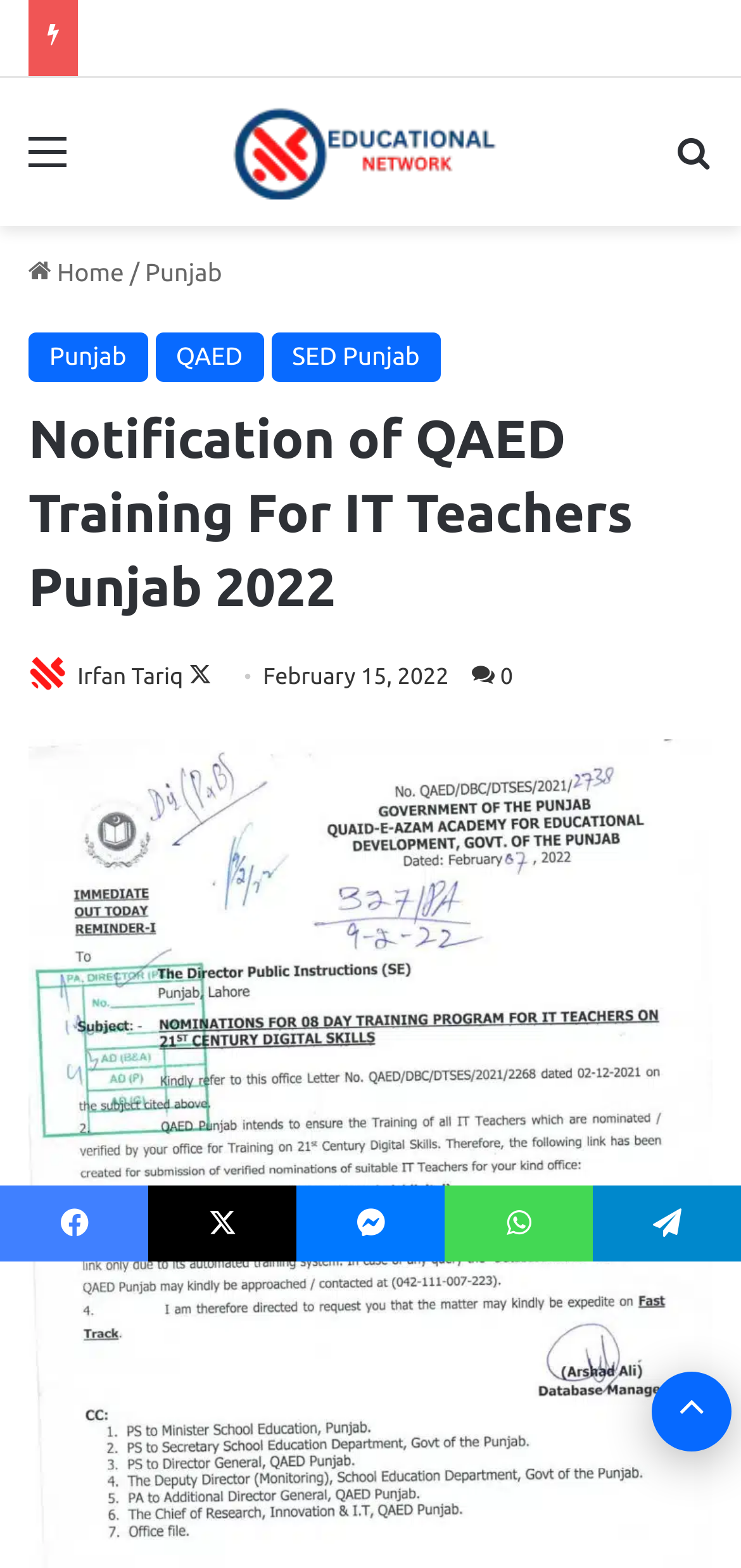Identify the bounding box of the HTML element described here: "title="Educational Network"". Provide the coordinates as four float numbers between 0 and 1: [left, top, right, bottom].

[0.308, 0.067, 0.692, 0.127]